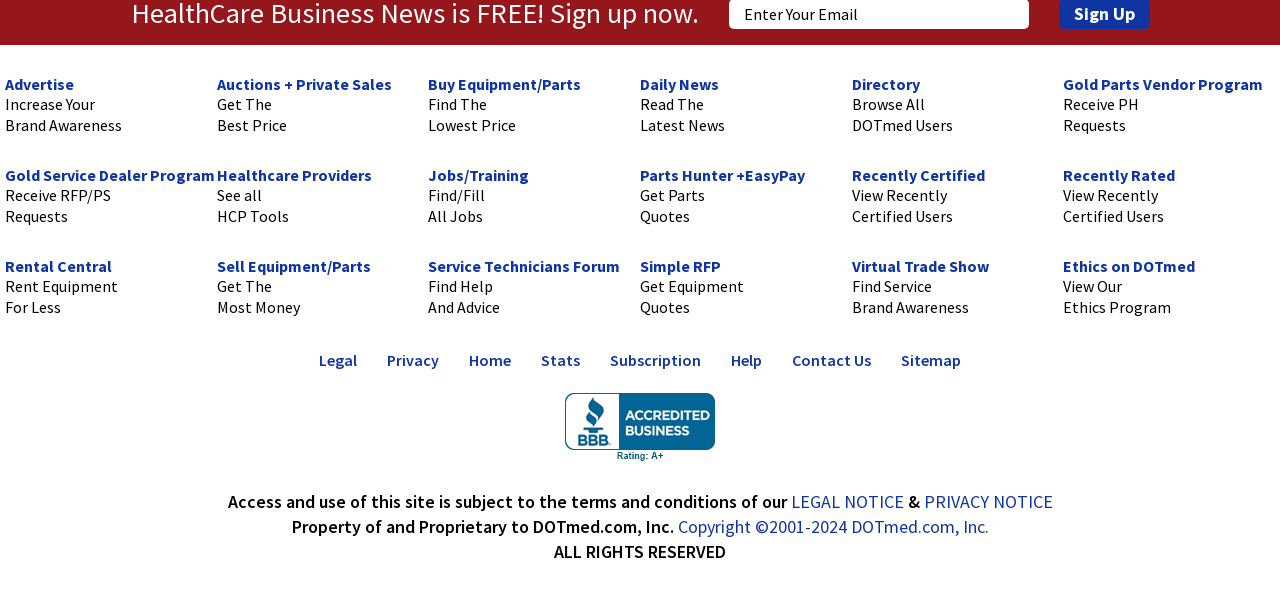Please identify the bounding box coordinates of the clickable region that I should interact with to perform the following instruction: "Click Advertise". The coordinates should be expressed as four float numbers between 0 and 1, i.e., [left, top, right, bottom].

[0.004, 0.12, 0.058, 0.152]